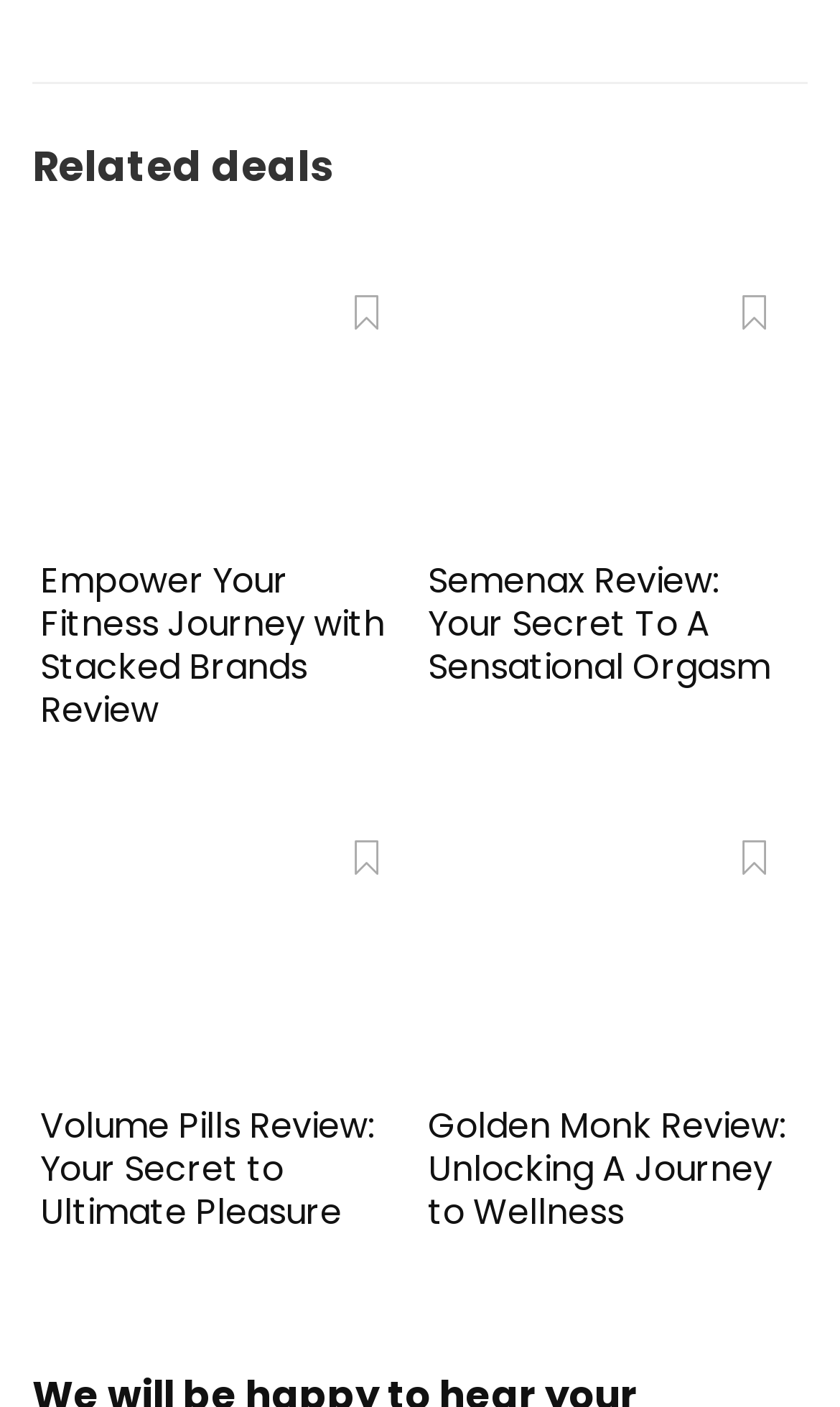Please identify the bounding box coordinates of the clickable element to fulfill the following instruction: "Explore Golden Monk Review: Unlocking A Journey to Wellness". The coordinates should be four float numbers between 0 and 1, i.e., [left, top, right, bottom].

[0.509, 0.783, 0.935, 0.879]